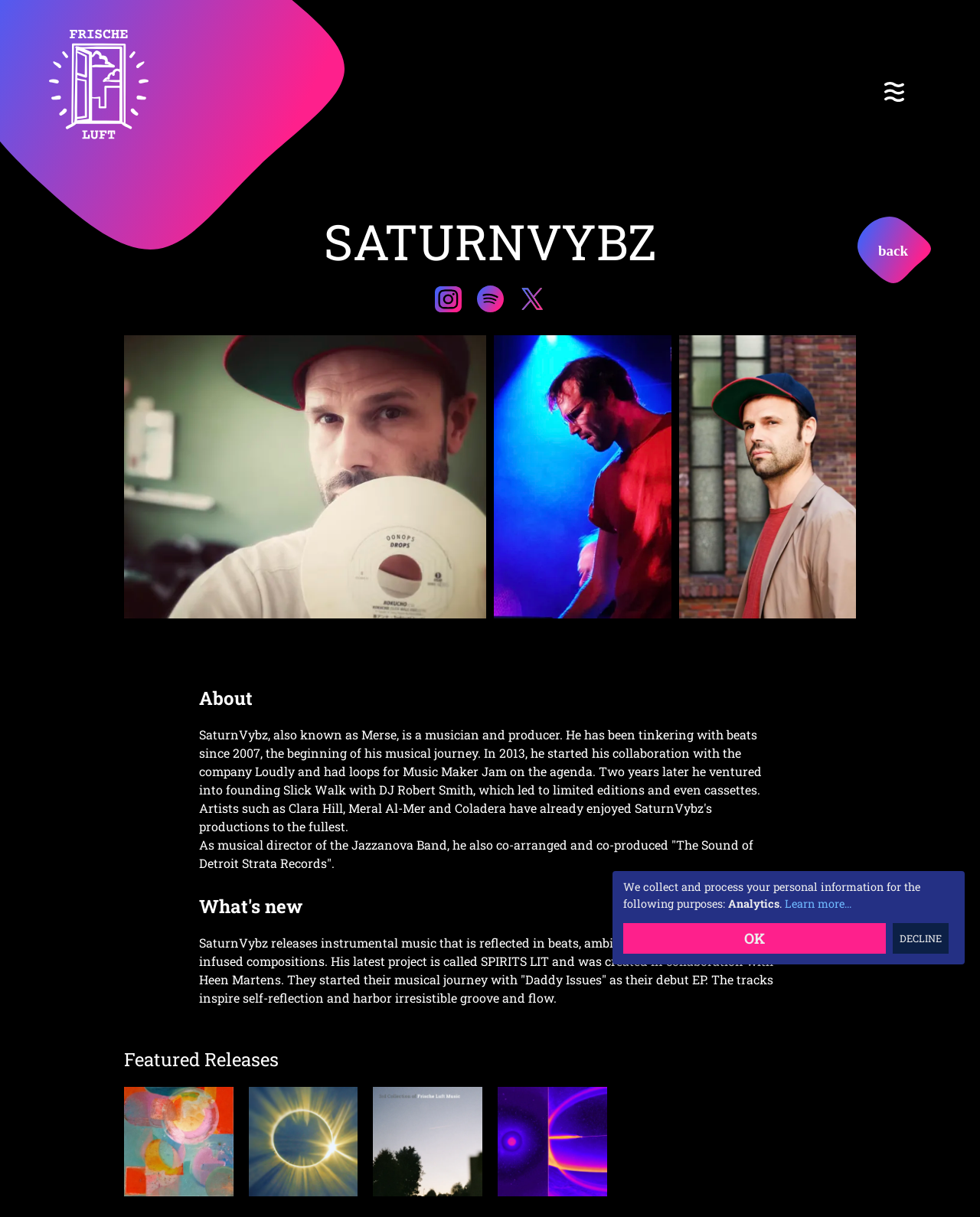Determine the bounding box of the UI component based on this description: "Learn more...". The bounding box coordinates should be four float values between 0 and 1, i.e., [left, top, right, bottom].

[0.801, 0.736, 0.869, 0.748]